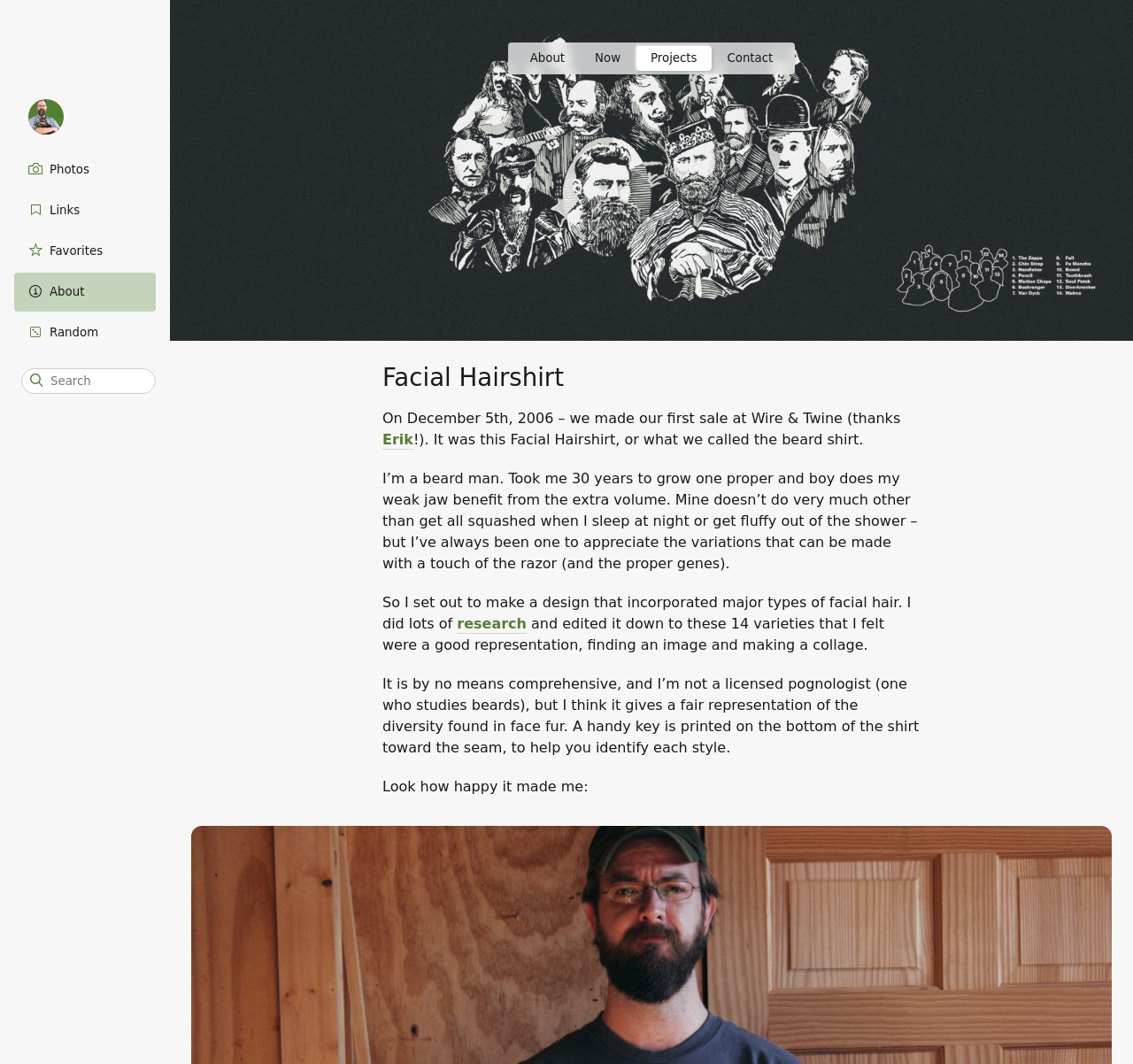Bounding box coordinates must be specified in the format (top-left x, top-left y, bottom-right x, bottom-right y). All values should be floating point numbers between 0 and 1. What are the bounding box coordinates of the UI element described as: Photos

[0.012, 0.141, 0.138, 0.178]